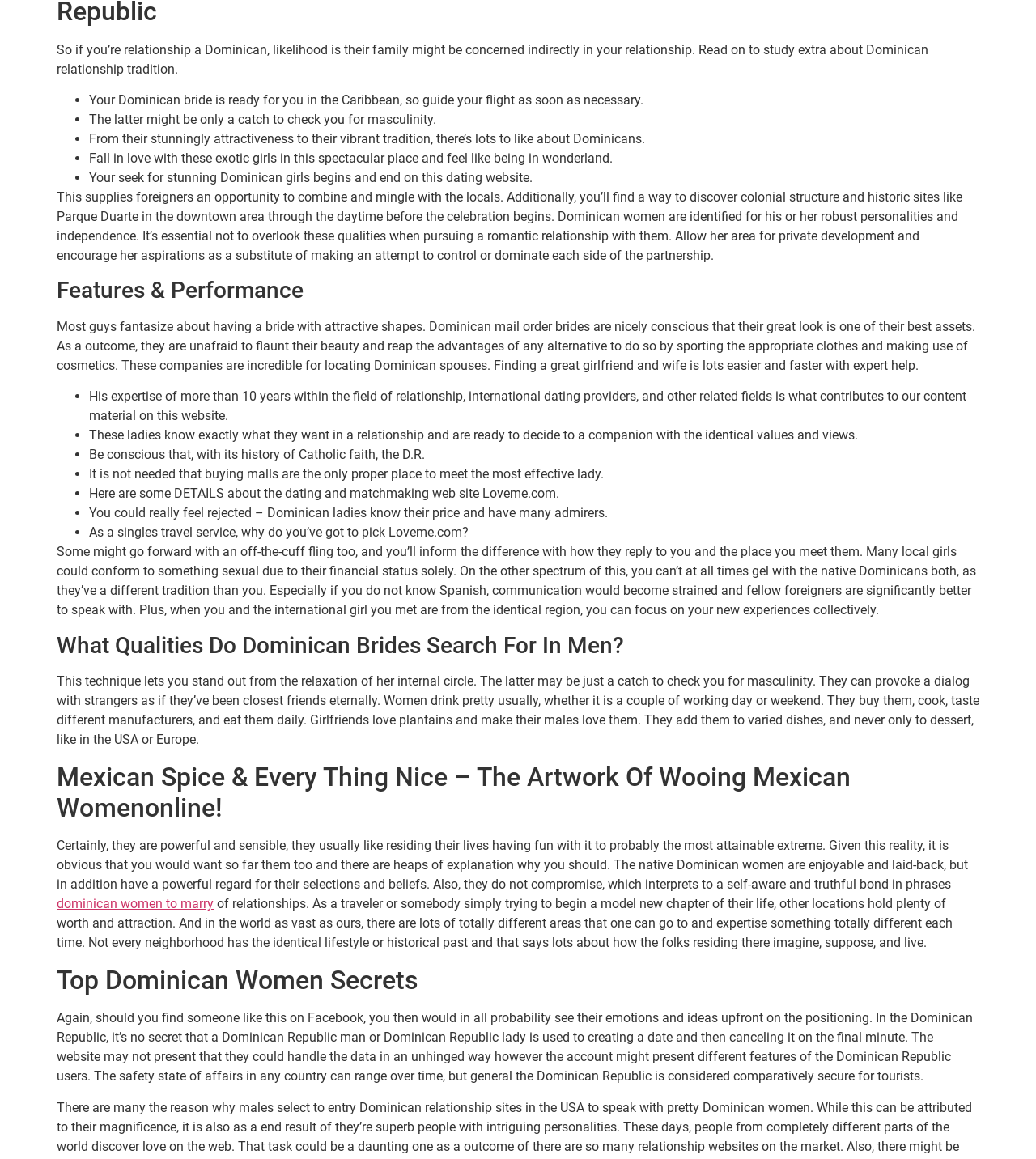Based on the element description Elena Renee, identify the bounding box of the UI element in the given webpage screenshot. The coordinates should be in the format (top-left x, top-left y, bottom-right x, bottom-right y) and must be between 0 and 1.

None